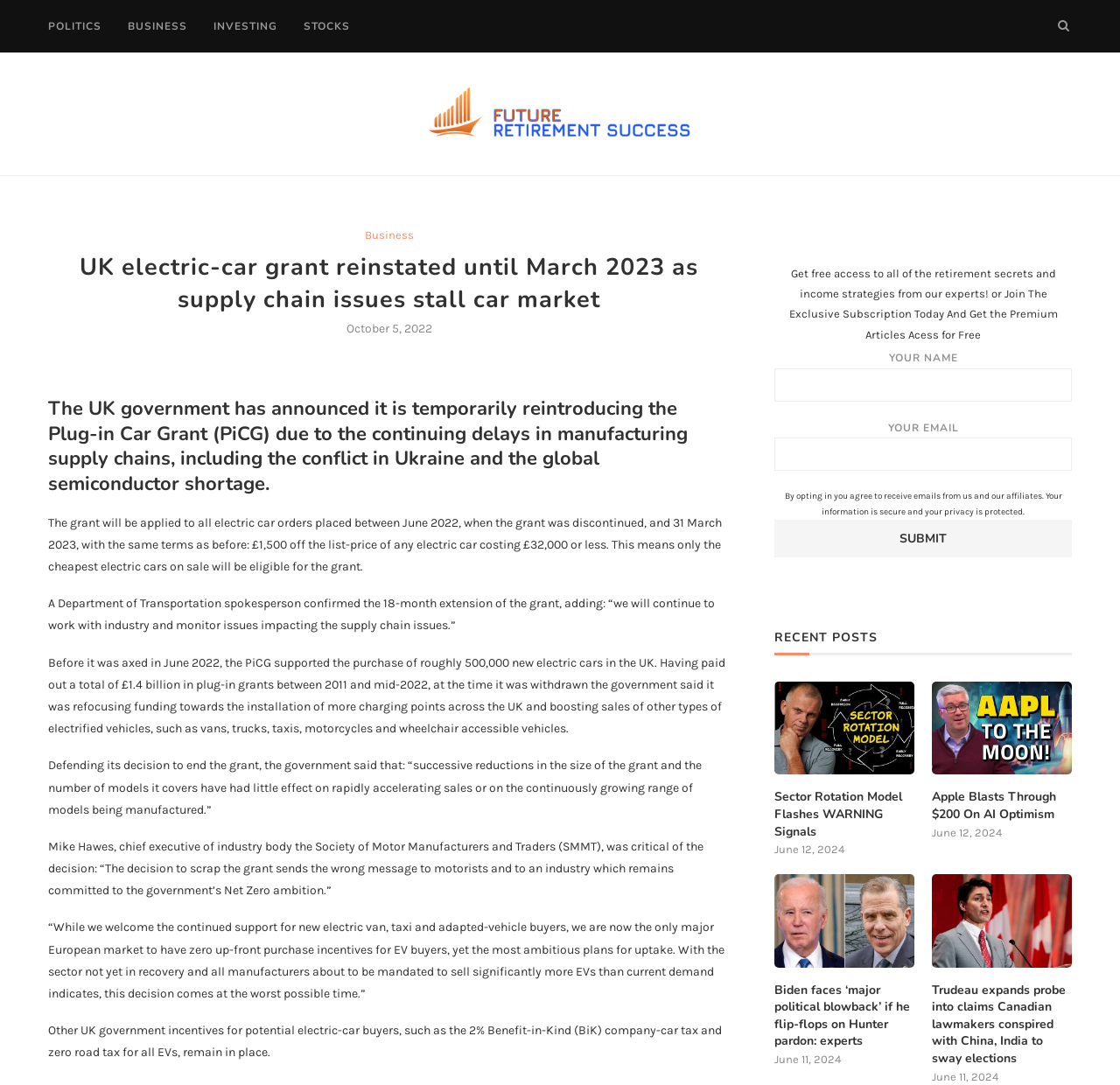Bounding box coordinates should be provided in the format (top-left x, top-left y, bottom-right x, bottom-right y) with all values between 0 and 1. Identify the bounding box for this UI element: alt="Future Retirement Success"

[0.383, 0.081, 0.617, 0.129]